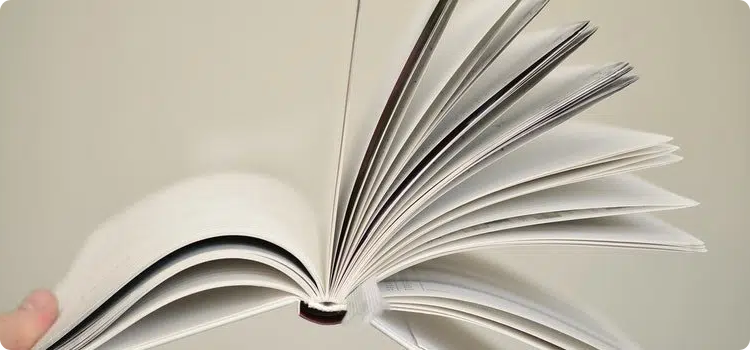Construct a detailed narrative about the image.

The image depicts an open book with pages fanned out, creating a dynamic and inviting appearance. The book's pages, primarily blank, suggest a space for documentation or notes, emphasizing a theme of preparation and organization. This visual is likely related to the article about moving with exotic pets, highlighting the importance of gathering necessary documentation for a smooth relocation process. The viewer is reminded that, while transitioning with pets, it is crucial to compile all health, vaccination, and safety records, ensuring a hassle-free move across states with varying regulations.